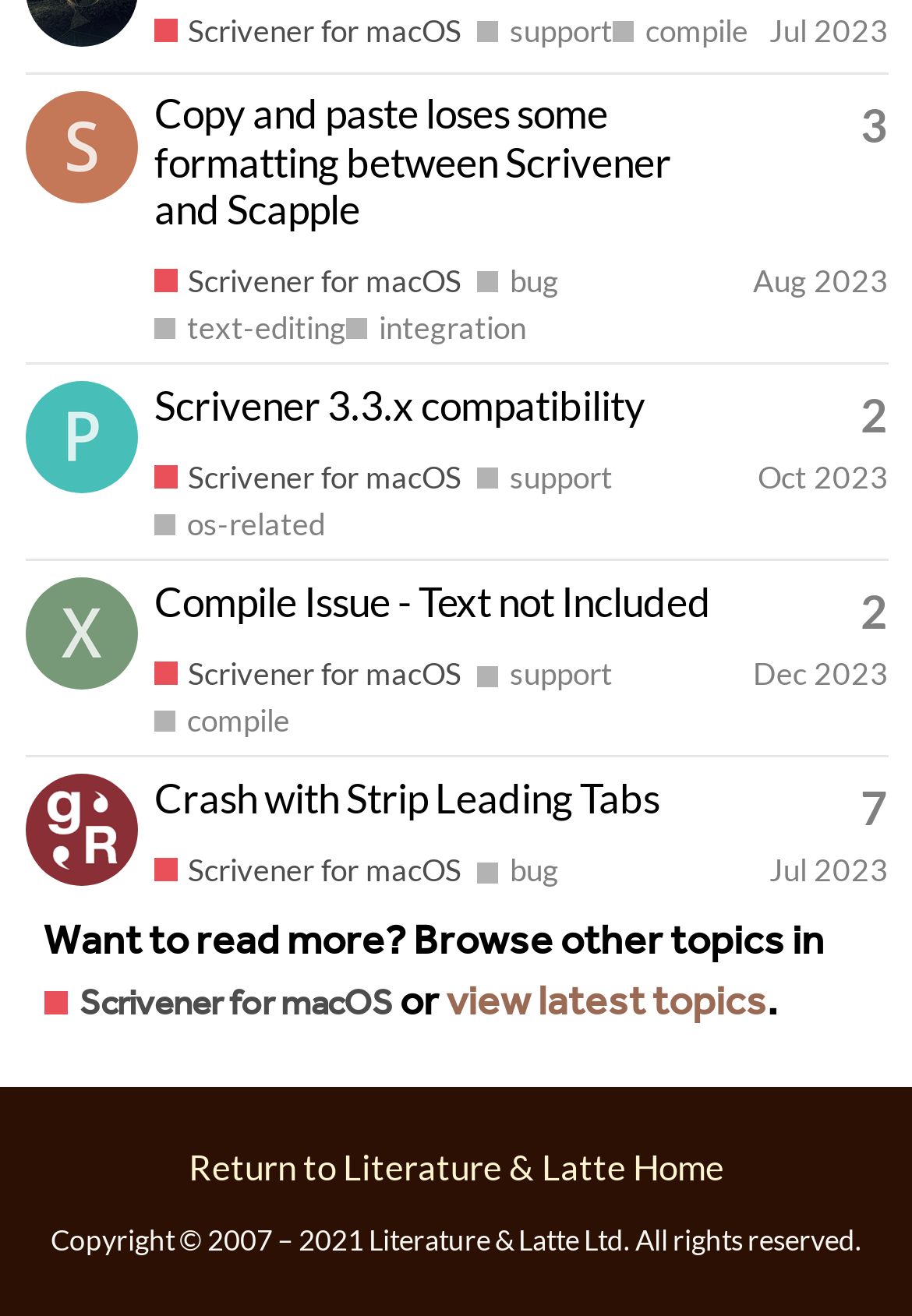Refer to the screenshot and give an in-depth answer to this question: What is the category of the topic 'Compile Issue - Text not Included'?

I found the link 'Scrivener for macOS' associated with the topic 'Compile Issue - Text not Included', which indicates that it belongs to this category.